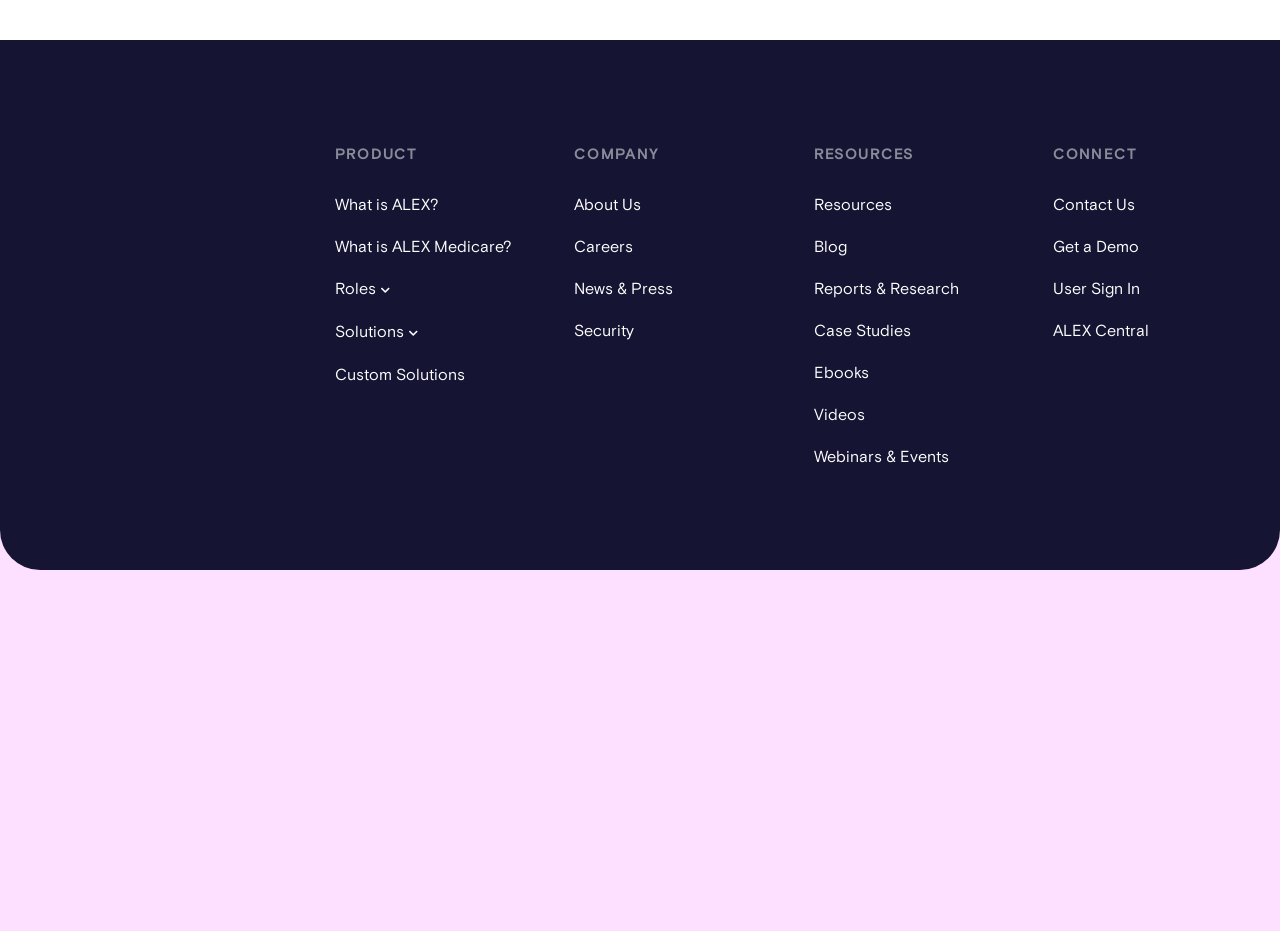Identify the bounding box coordinates of the region that needs to be clicked to carry out this instruction: "Go to 'COMPANY' page". Provide these coordinates as four float numbers ranging from 0 to 1, i.e., [left, top, right, bottom].

[0.449, 0.152, 0.515, 0.18]